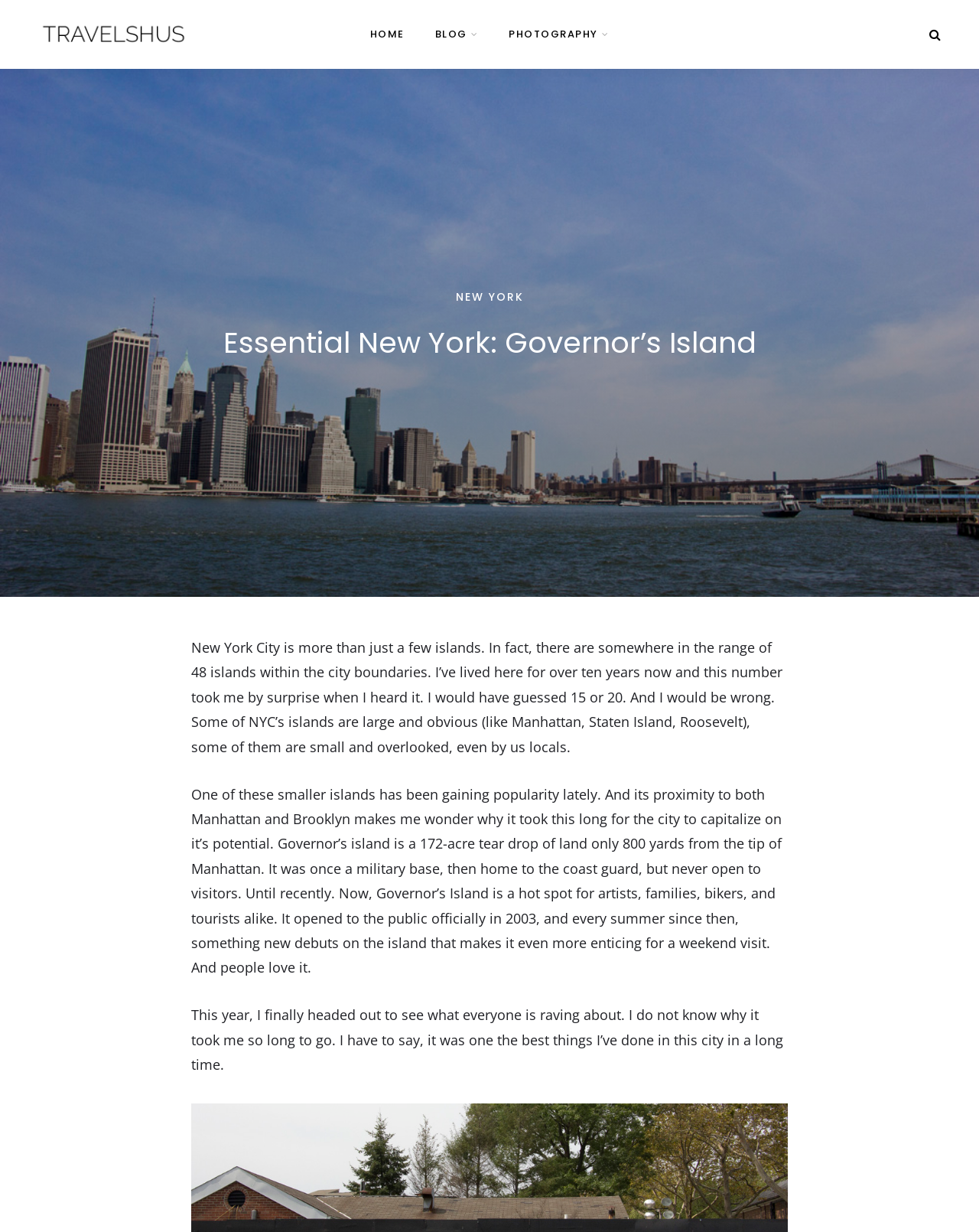Find and extract the text of the primary heading on the webpage.

Essential New York: Governor’s Island